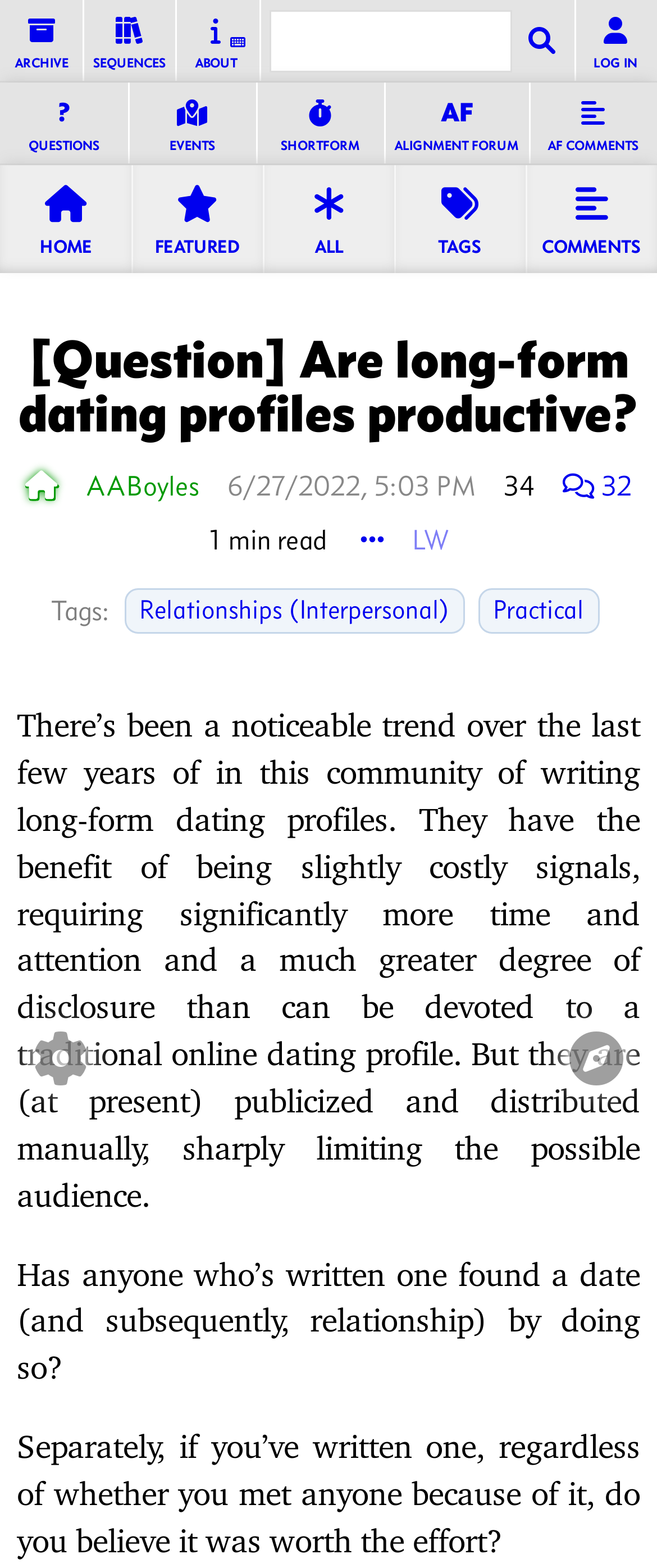How many votes does the question have?
Using the details shown in the screenshot, provide a comprehensive answer to the question.

The number of votes is indicated by the text '17 votes' below the question, which suggests that users can upvote or downvote questions and posts on the webpage.